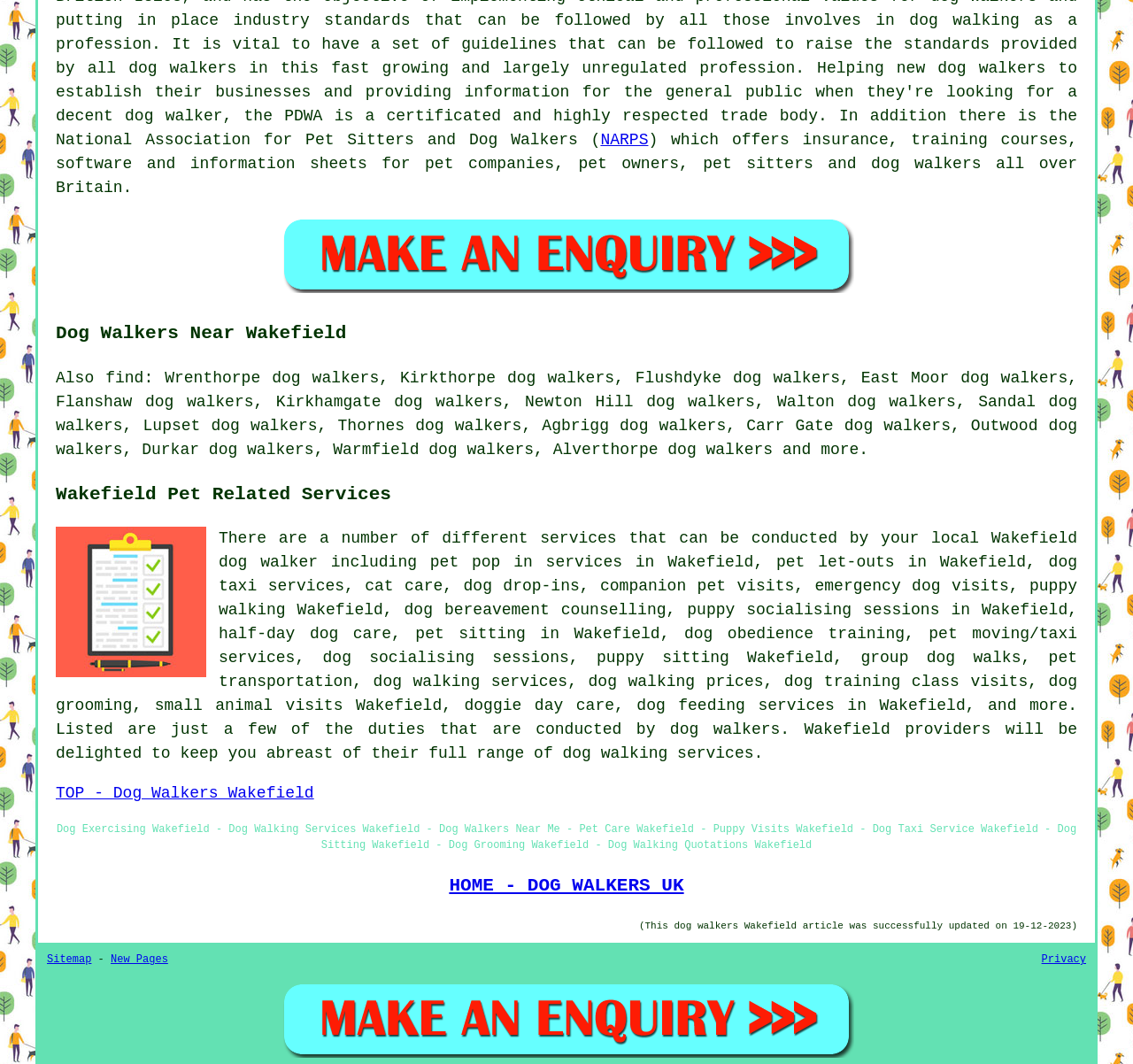How can I contact dog walkers in Wakefield?
Use the image to answer the question with a single word or phrase.

Enquire About Dog Walkers in Wakefield